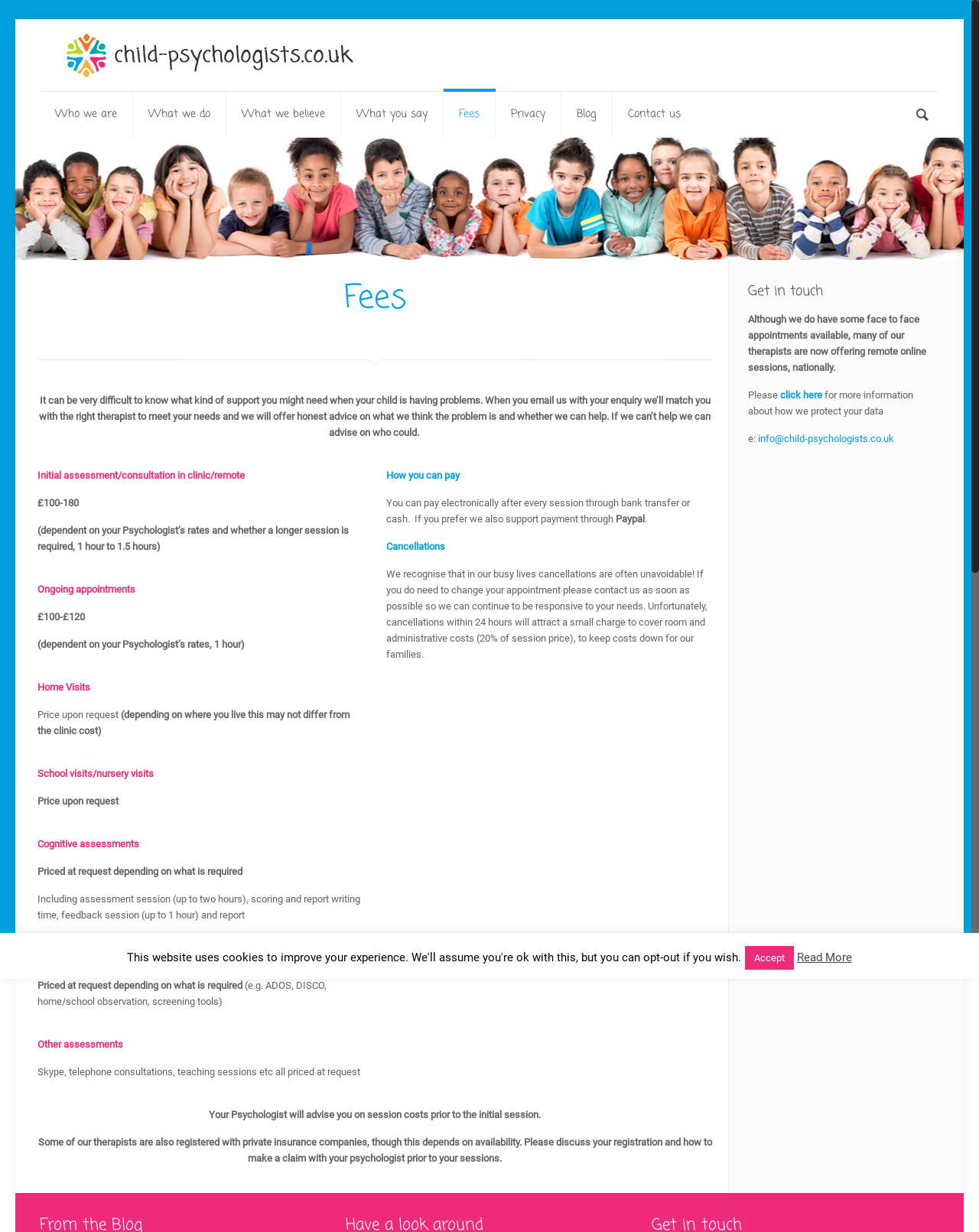Describe the webpage meticulously, covering all significant aspects.

This webpage is about the fees and services offered by Child Psychologists. At the top, there is a navigation menu with links to different sections of the website, including "Who we are", "What we do", "What we believe", "What you say", "Fees", "Privacy", "Blog", and "Contact us". 

Below the navigation menu, there is a heading that reads "Fees" and a brief introduction to the services offered by Child Psychologists. The introduction explains that the company will match clients with the right therapist and provide honest advice on what kind of support is needed.

The webpage then lists the different services offered by Child Psychologists, including initial assessments, ongoing appointments, home visits, school visits, cognitive assessments, and ASD assessments. The prices for each service are listed, with some prices dependent on the psychologist's rates and the location of the client.

There is also a section on how to pay for the services, which includes electronic payment, bank transfer, cash, and PayPal. The webpage also explains the cancellation policy, which includes a small charge for cancellations within 24 hours.

At the bottom of the webpage, there is a section titled "Get in touch" with a heading and a paragraph of text. The paragraph explains that many of the therapists offer remote online sessions and provides a link to more information about how the company protects client data. There is also a link to the company's email address and a button to accept the terms and conditions.

On the right side of the webpage, there is a complementary section with a heading and a link to read more.